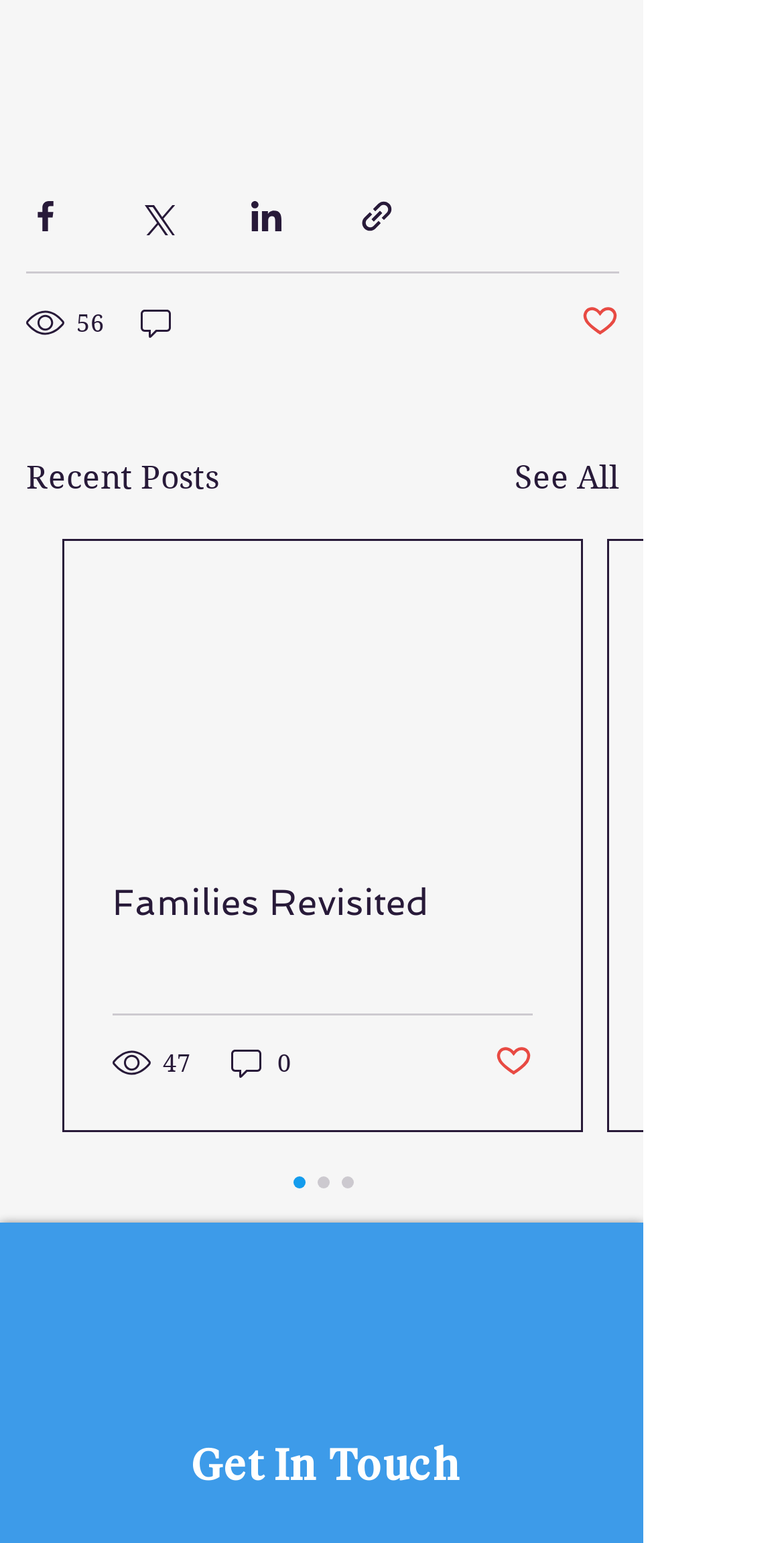Please provide a comprehensive response to the question below by analyzing the image: 
What is the title of the section below the posts?

The section below the posts has a heading titled 'Get In Touch', which suggests that this section is for contacting or reaching out to the website or its administrators.